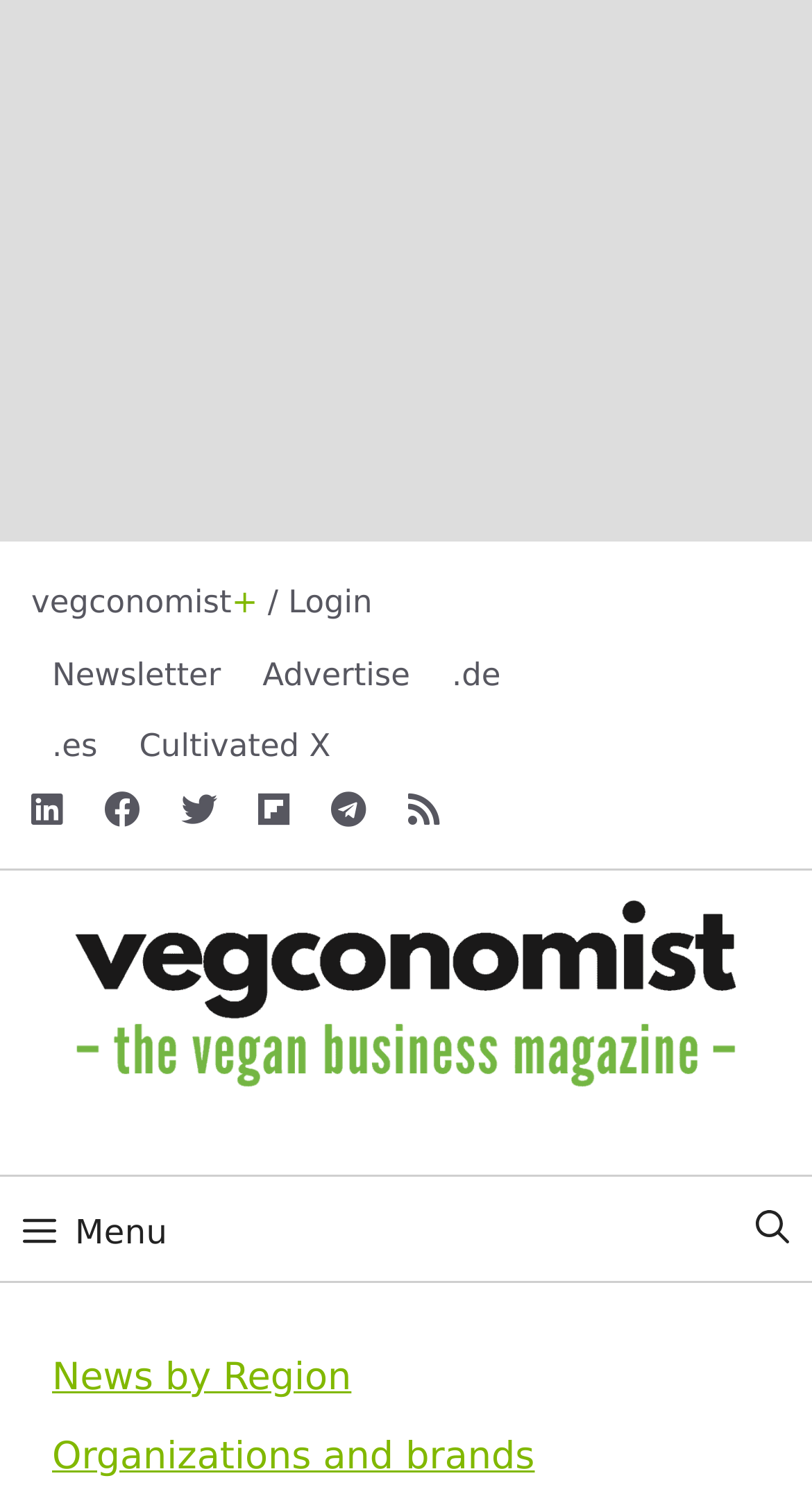Please find the bounding box coordinates of the element that you should click to achieve the following instruction: "View the advertisement options". The coordinates should be presented as four float numbers between 0 and 1: [left, top, right, bottom].

[0.323, 0.441, 0.505, 0.466]